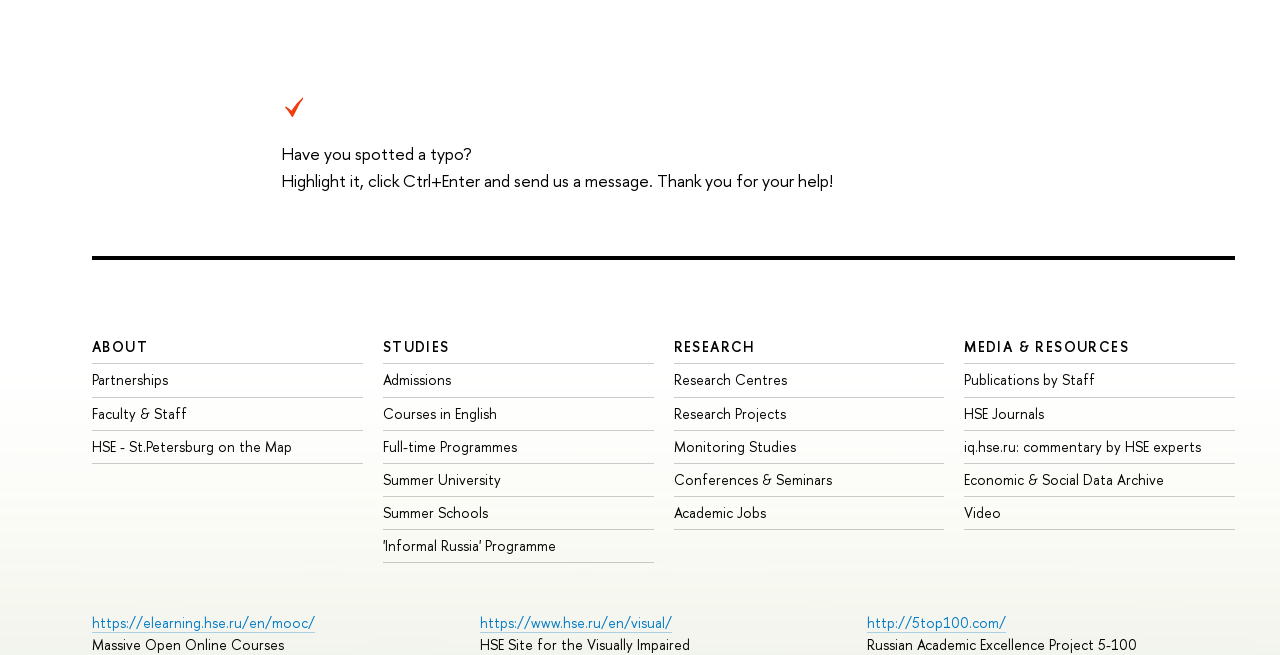Locate the coordinates of the bounding box for the clickable region that fulfills this instruction: "Explore Research Centres".

[0.526, 0.565, 0.614, 0.594]